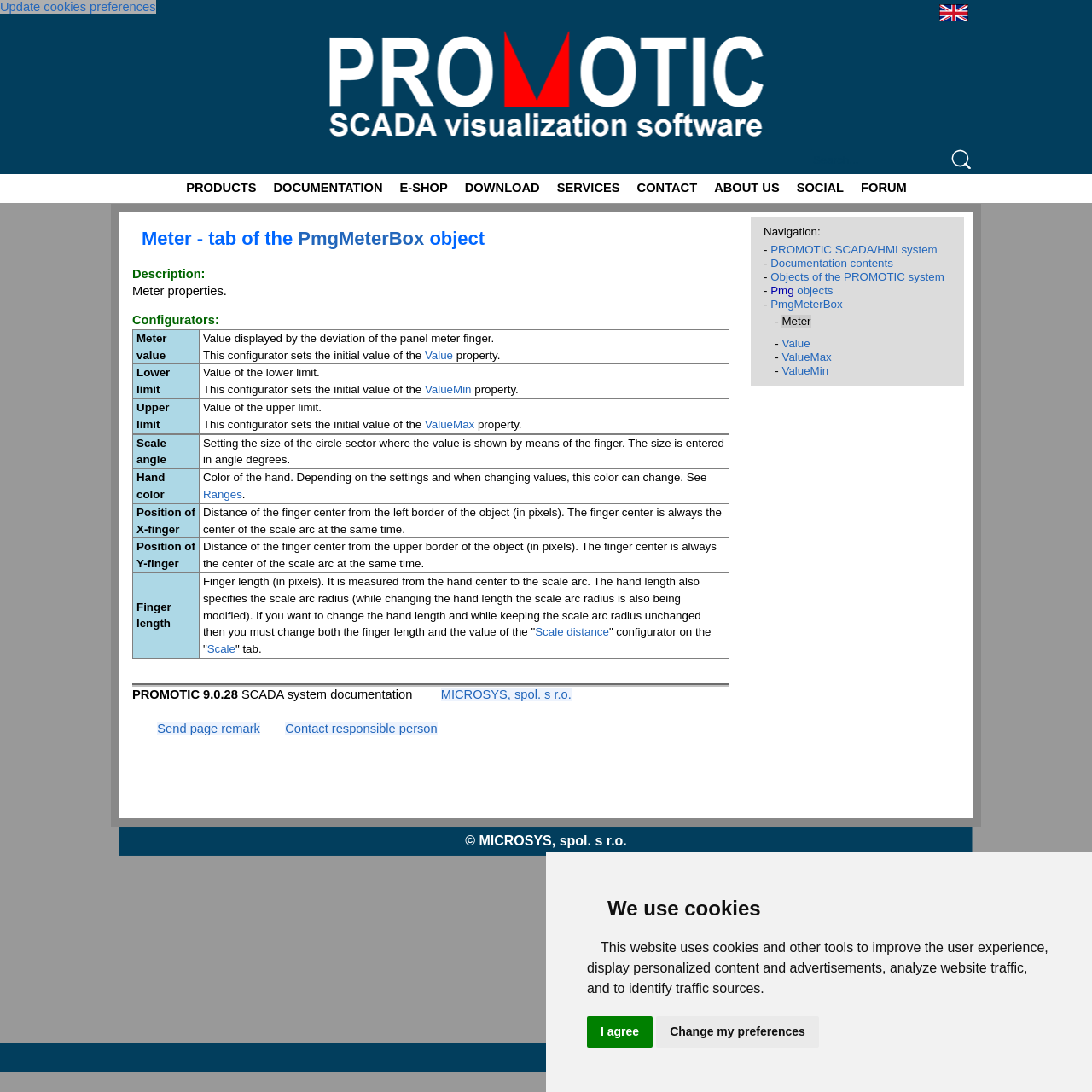Locate the bounding box of the user interface element based on this description: "Objects of the PROMOTIC system".

[0.706, 0.247, 0.865, 0.259]